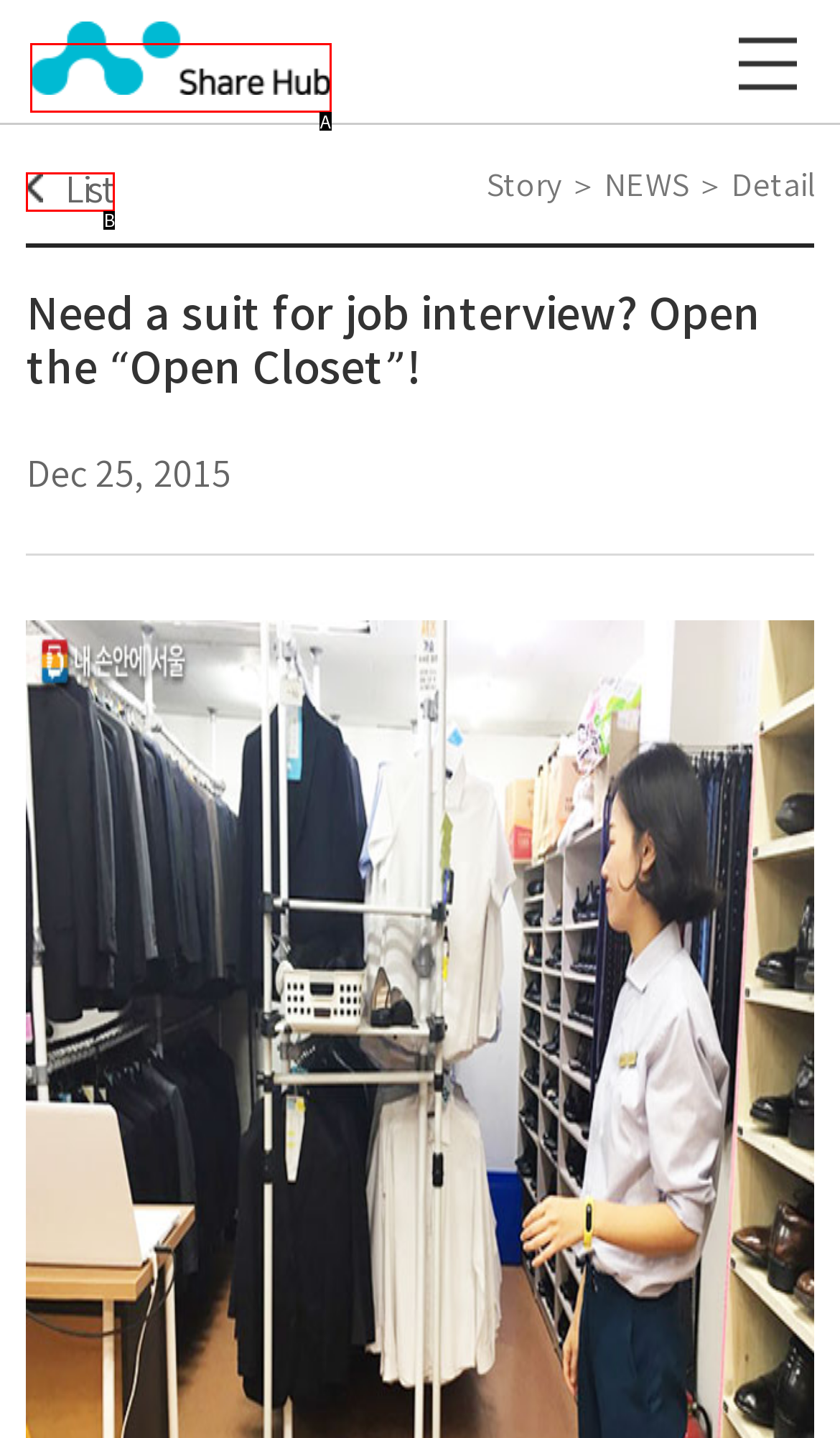Tell me which one HTML element best matches the description: List
Answer with the option's letter from the given choices directly.

B